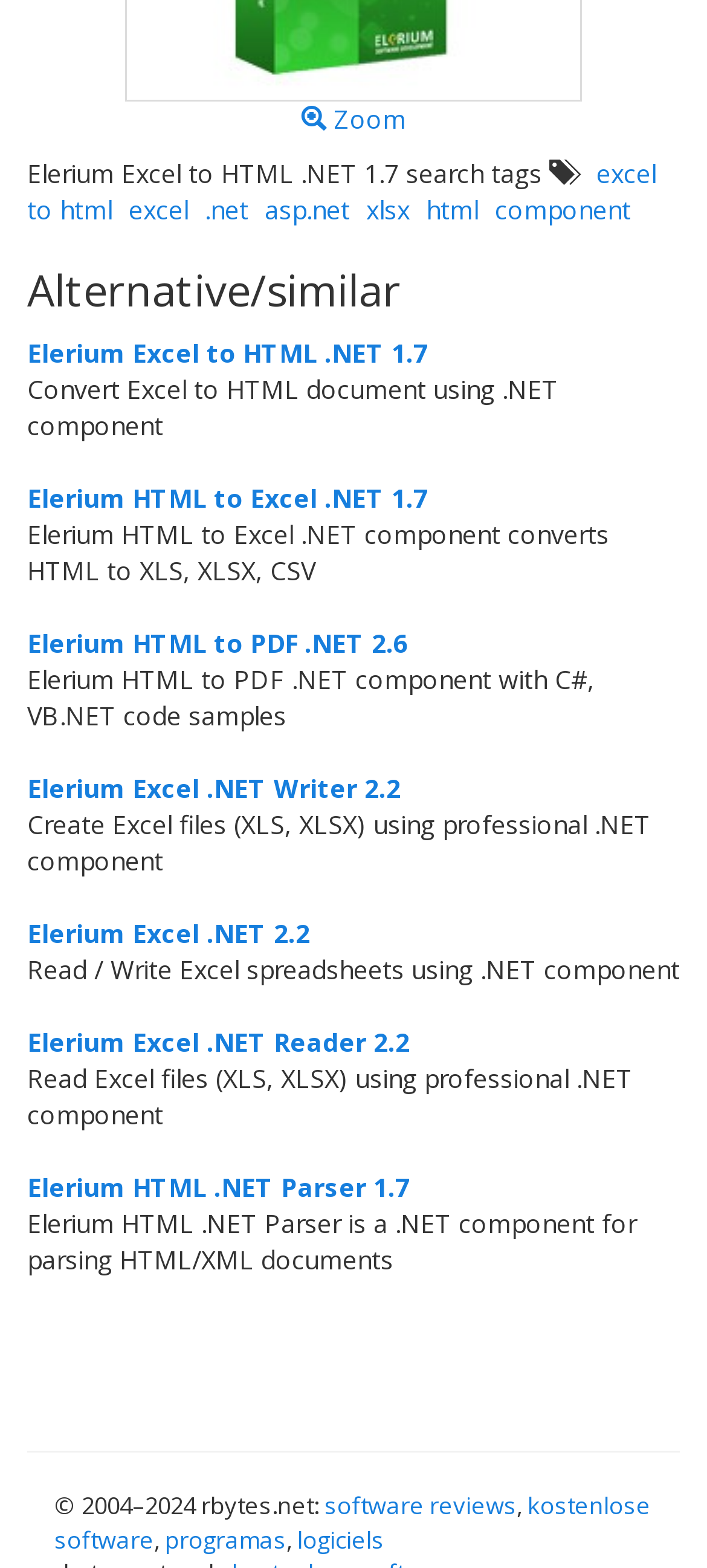Identify the bounding box coordinates for the element that needs to be clicked to fulfill this instruction: "visit Elerium Excel to HTML.NET 1.7 page". Provide the coordinates in the format of four float numbers between 0 and 1: [left, top, right, bottom].

[0.038, 0.214, 0.605, 0.236]